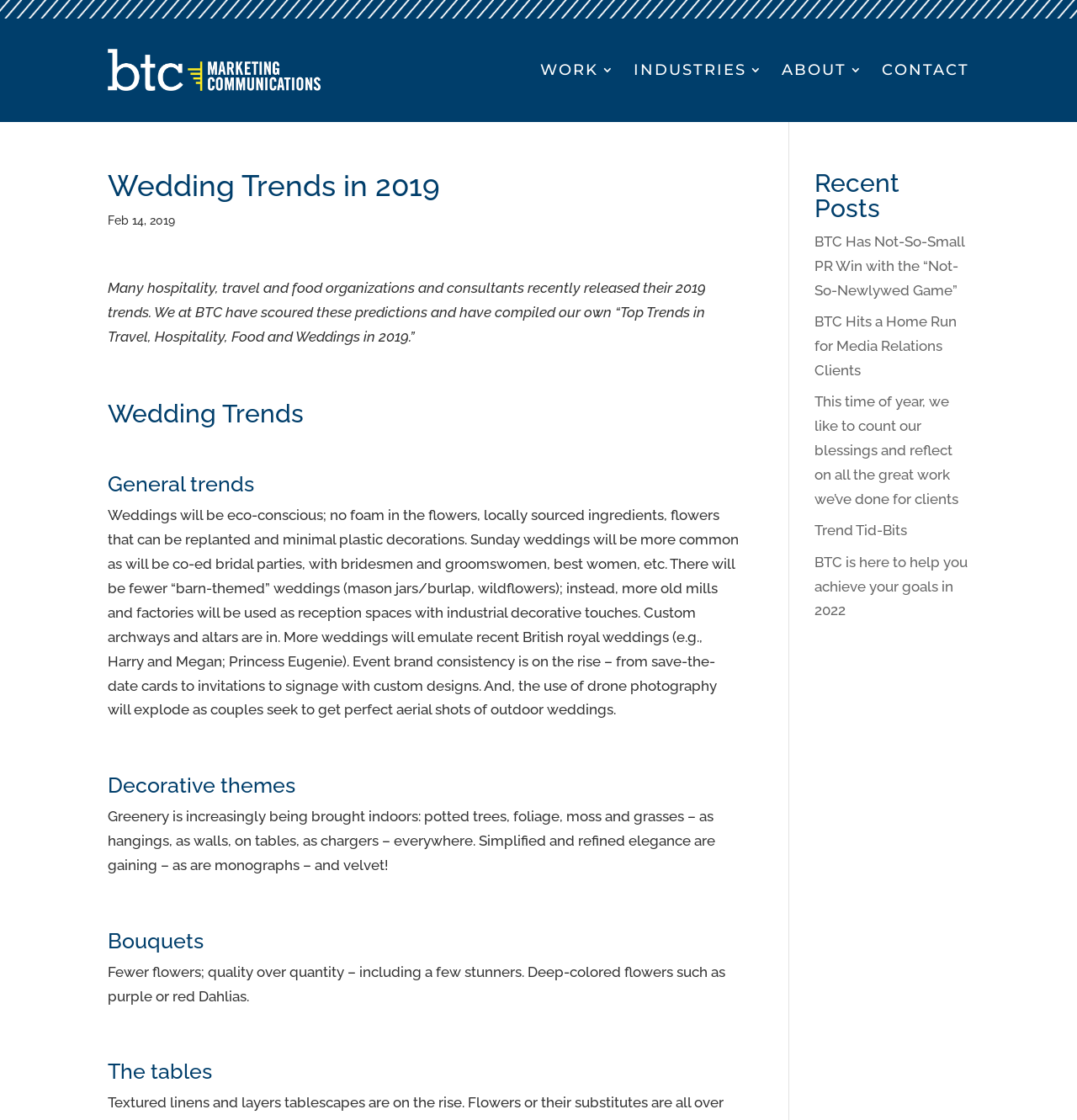Please provide the bounding box coordinates in the format (top-left x, top-left y, bottom-right x, bottom-right y). Remember, all values are floating point numbers between 0 and 1. What is the bounding box coordinate of the region described as: Trend Tid-Bits

[0.756, 0.466, 0.842, 0.481]